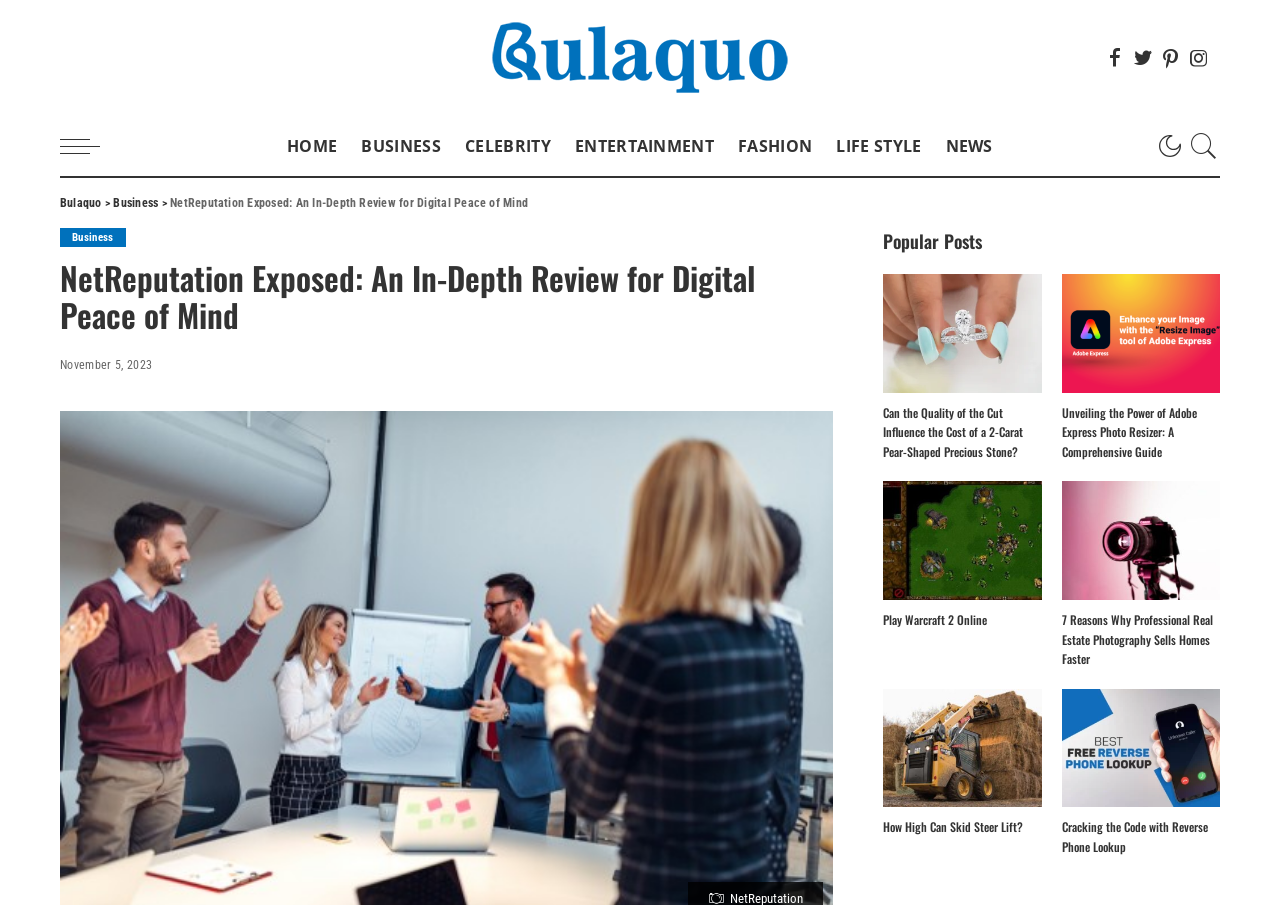Determine the bounding box for the HTML element described here: "Celebrity". The coordinates should be given as [left, top, right, bottom] with each number being a float between 0 and 1.

[0.354, 0.128, 0.44, 0.194]